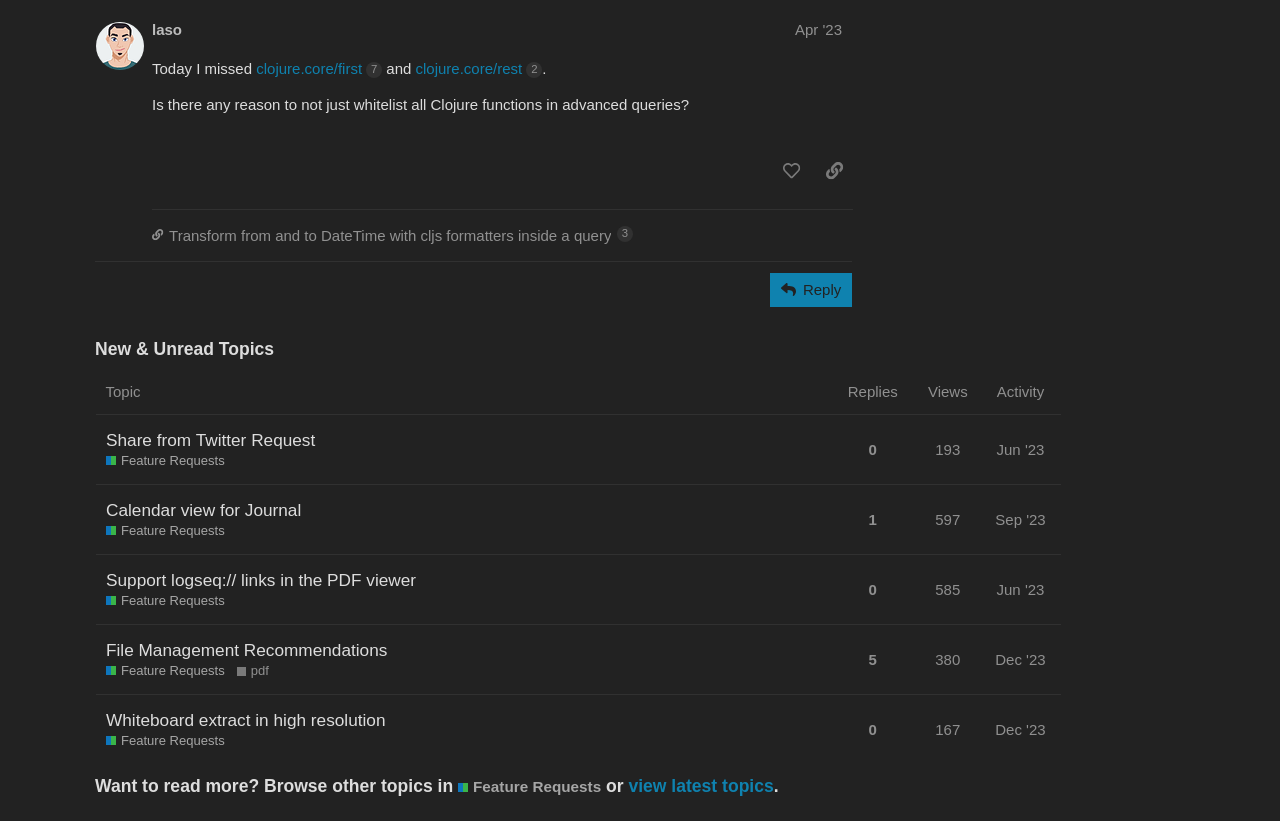Find the bounding box of the UI element described as: "view latest topics". The bounding box coordinates should be given as four float values between 0 and 1, i.e., [left, top, right, bottom].

[0.491, 0.945, 0.604, 0.97]